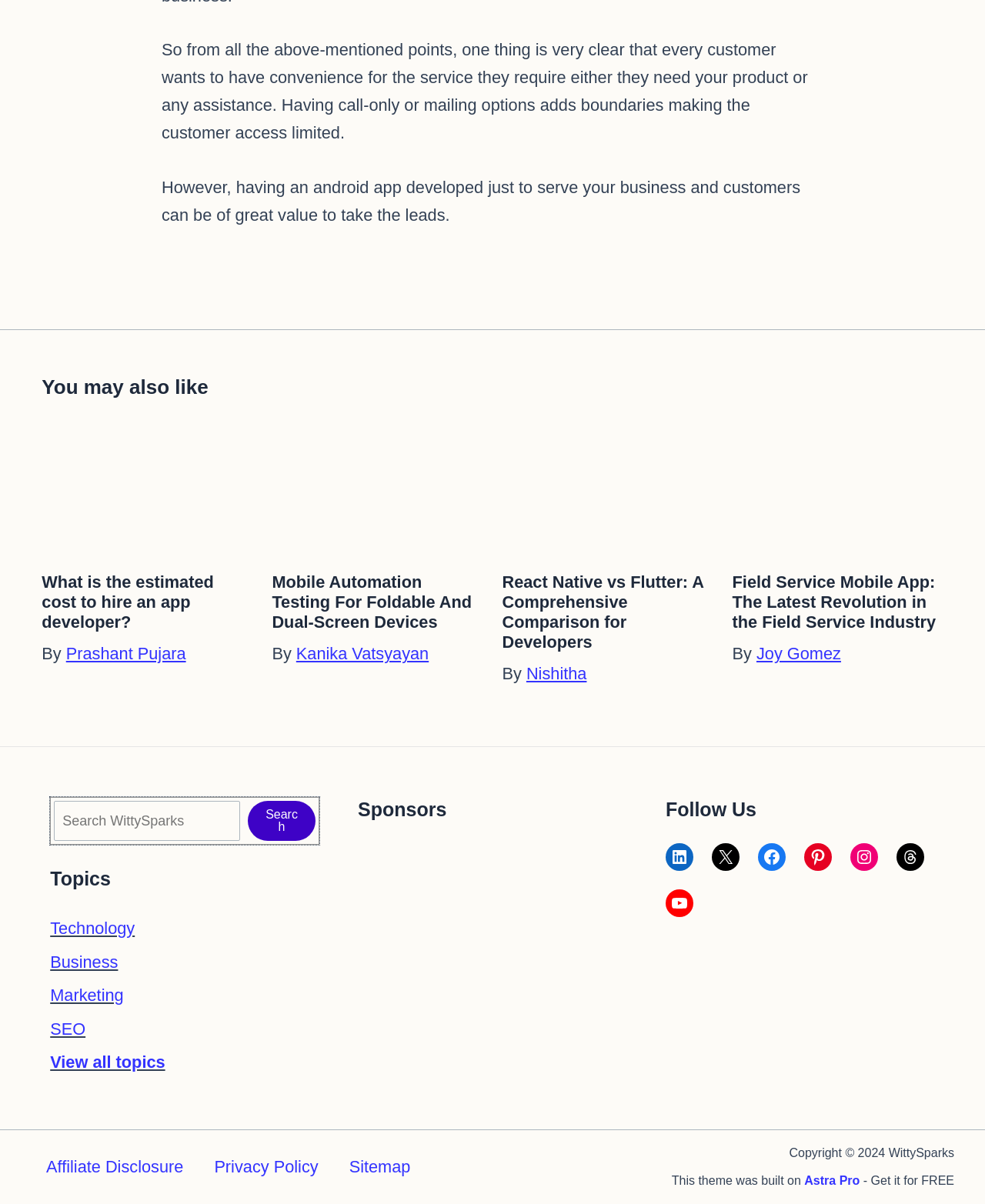Use a single word or phrase to answer the question:
What is the copyright year mentioned in the footer?

2024